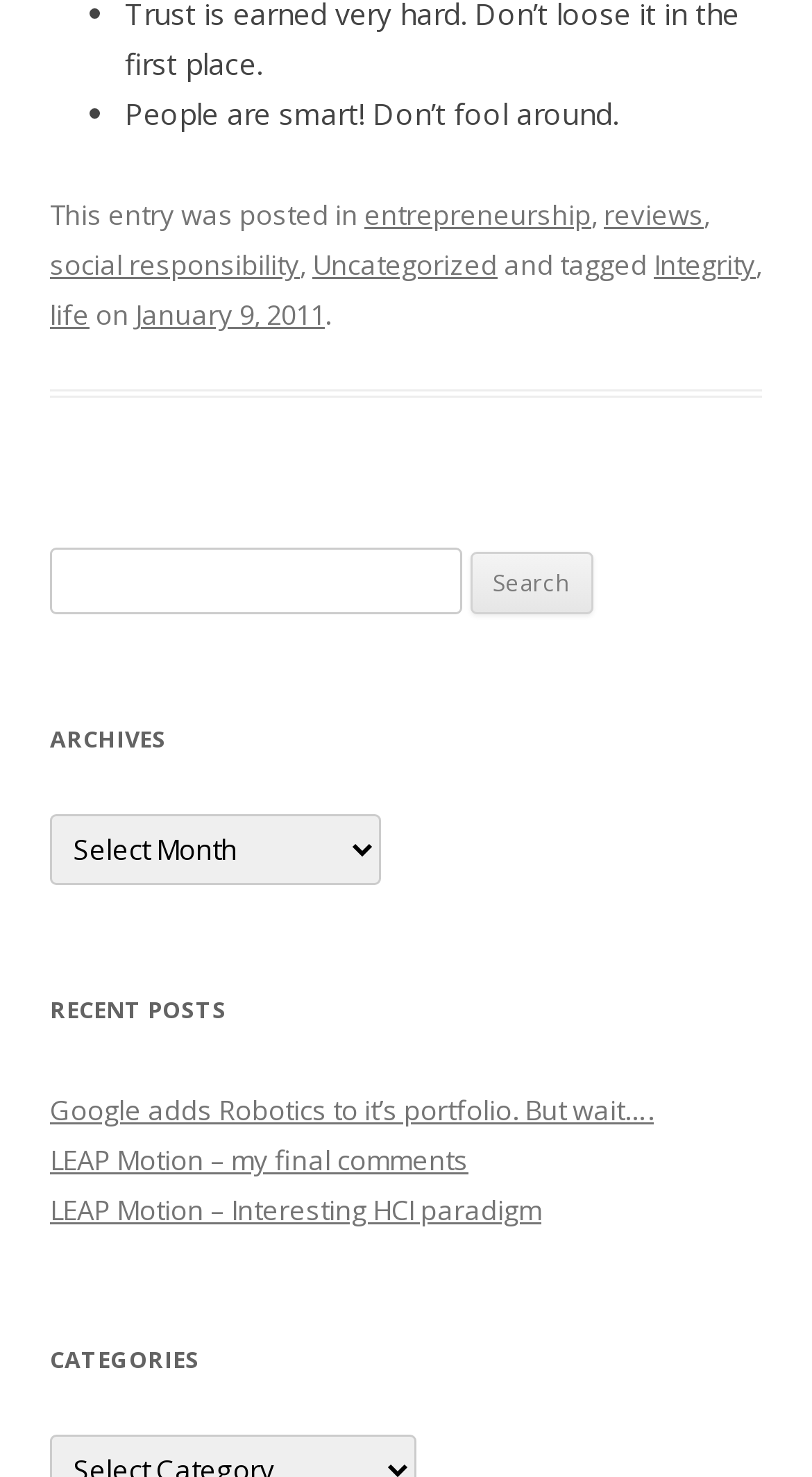Can you specify the bounding box coordinates for the region that should be clicked to fulfill this instruction: "Click on the link about entrepreneurship".

[0.449, 0.133, 0.728, 0.159]